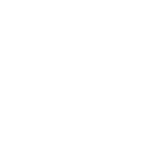In which rooms can the lamp be used? Look at the image and give a one-word or short phrase answer.

Living areas, bedrooms, or study spaces